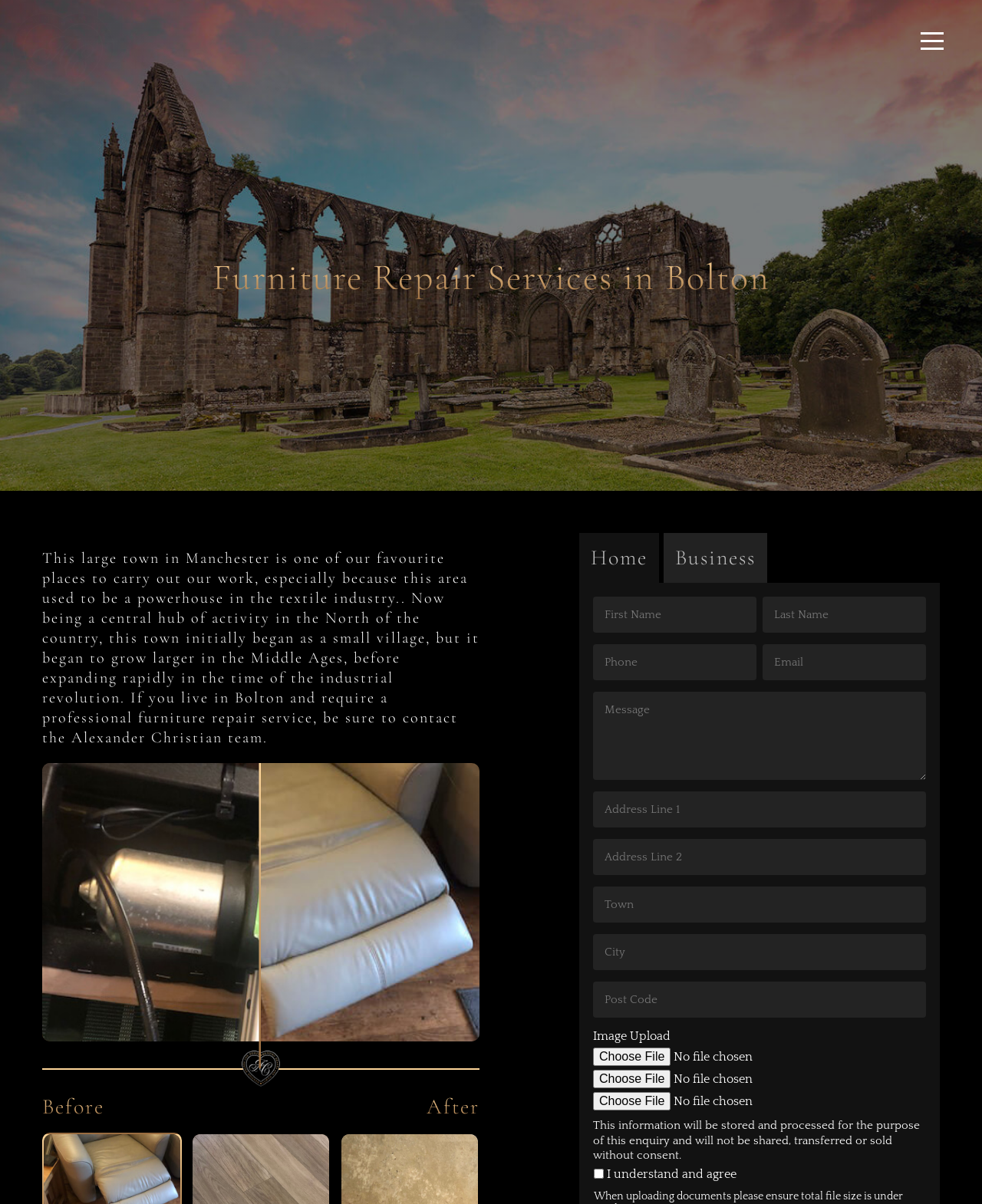What is the orientation of the slider element?
Provide a comprehensive and detailed answer to the question.

The answer can be found by looking at the slider element's properties, which specify its orientation as horizontal.